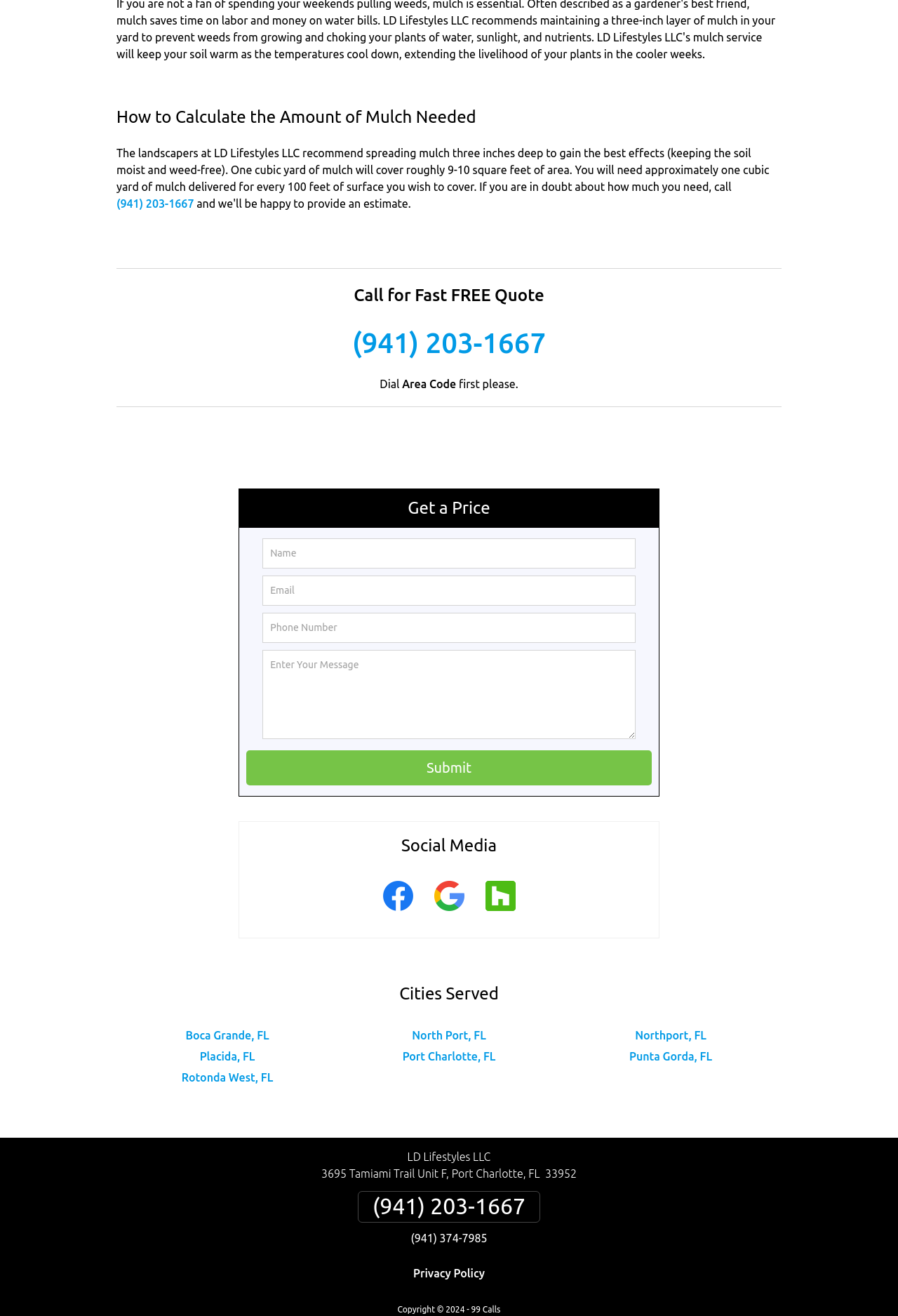Please determine the bounding box coordinates of the element's region to click for the following instruction: "Click on Search button".

None